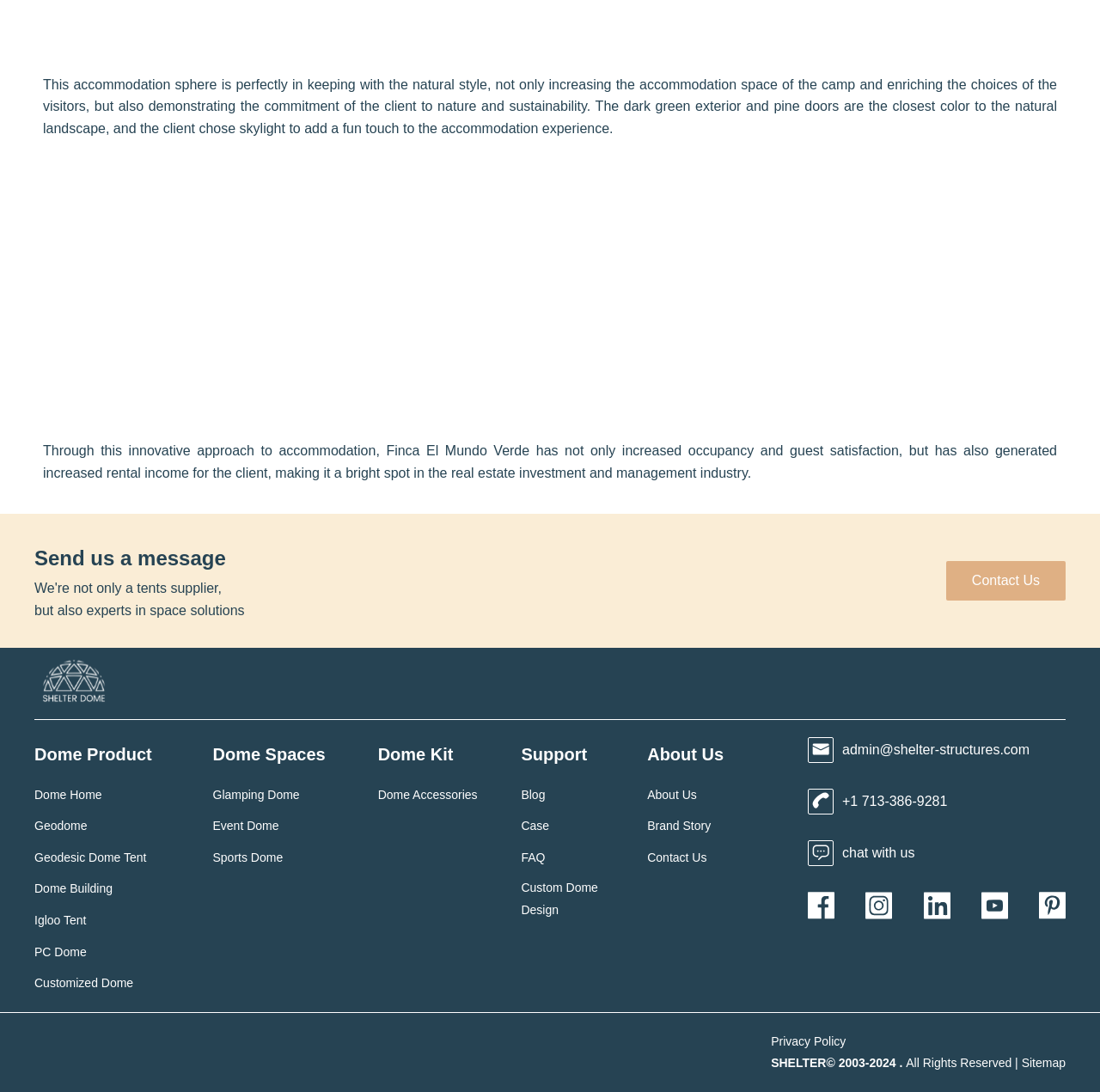From the webpage screenshot, predict the bounding box coordinates (top-left x, top-left y, bottom-right x, bottom-right y) for the UI element described here: Case

[0.474, 0.747, 0.499, 0.767]